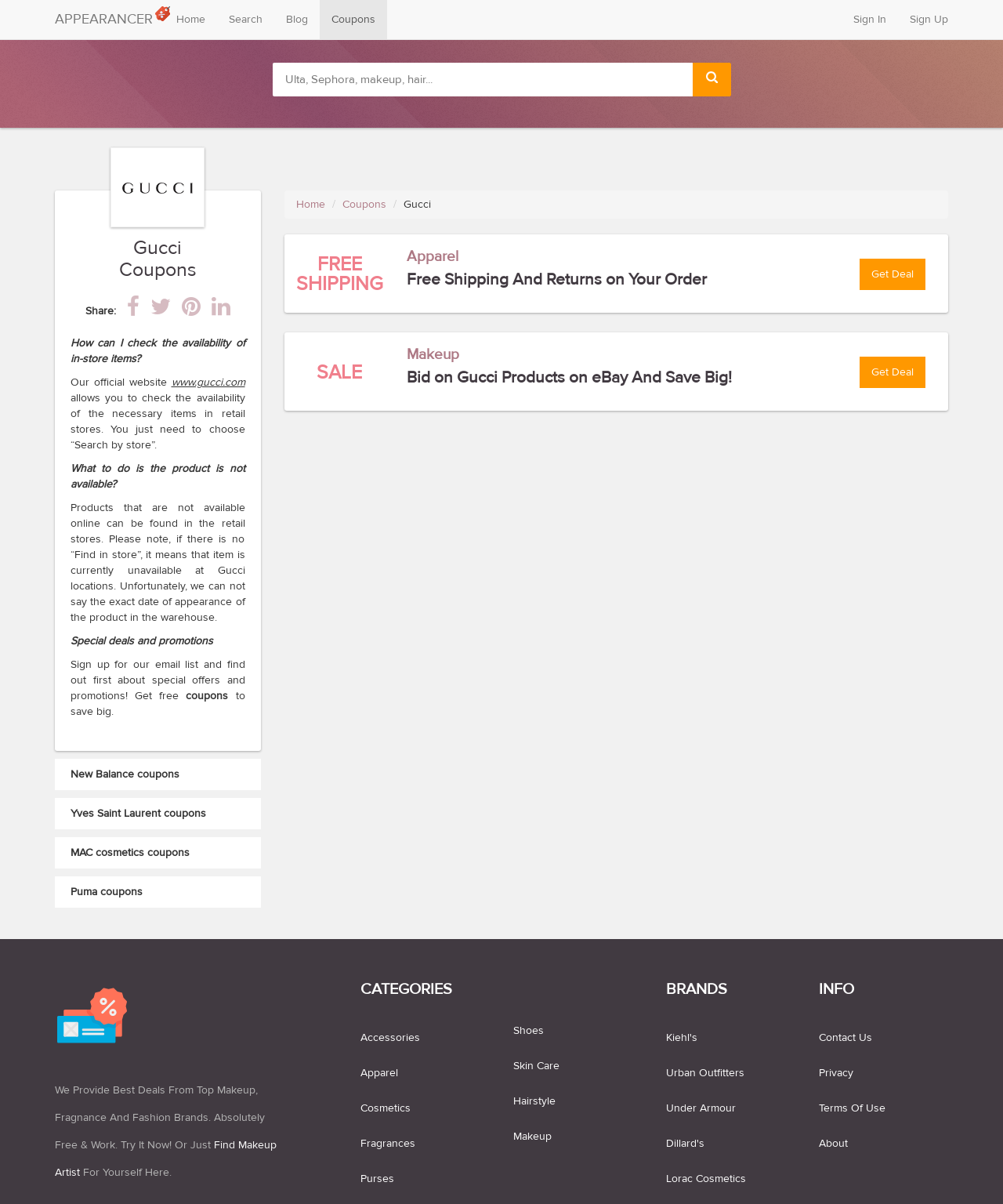Provide an in-depth description of the elements and layout of the webpage.

This webpage is about Gucci coupons, offering various deals and promotions. At the top, there are several links, including "Home", "Search", "Blog", "Coupons", "Sign In", and "Sign Up". Below these links, there is a search bar with a textbox and a button. 

To the left of the search bar, there is an image with the text "Gucci Coupons" and a heading with the same text. Below this, there are social media links and a "Share" option. 

The main content of the webpage is divided into sections. The first section provides information on how to check the availability of in-store items and what to do if a product is not available. 

The next section is about special deals and promotions, encouraging users to sign up for the email list to receive notifications about new offers. 

Below this, there are links to coupons for other brands, such as New Balance, Yves Saint Laurent, MAC cosmetics, and more. 

On the right side of the webpage, there are several sections with deals and promotions, including "FREE SHIPPING" and "SALE" offers. There are also links to specific product categories, such as apparel, makeup, and fragrances. 

At the bottom of the webpage, there are links to categories, brands, and information pages, including "Accessories", "Apparel", "Cosmetics", "Fragrances", and more.